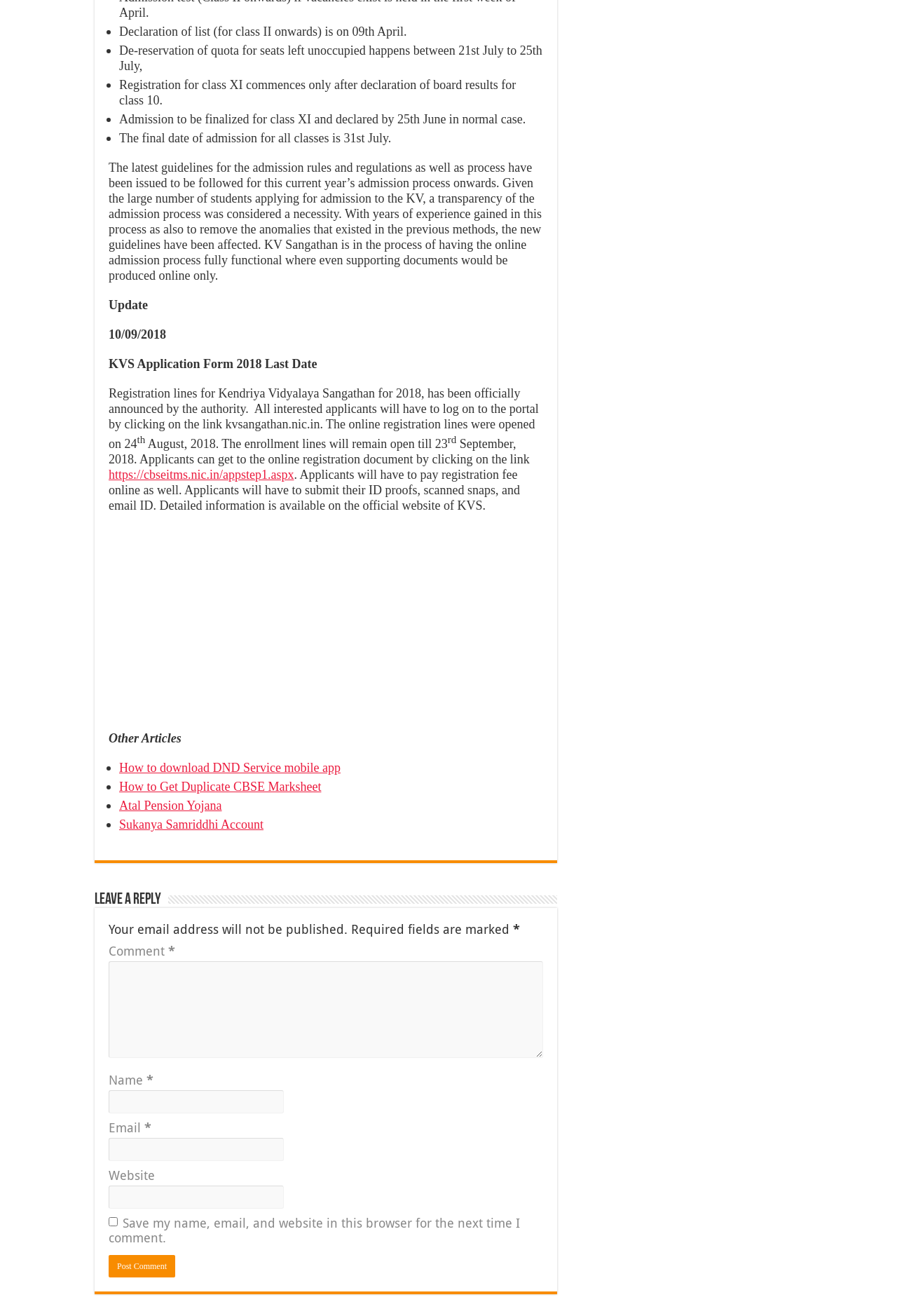Provide the bounding box coordinates for the area that should be clicked to complete the instruction: "Click the link to know how to download DND Service mobile app".

[0.133, 0.578, 0.38, 0.589]